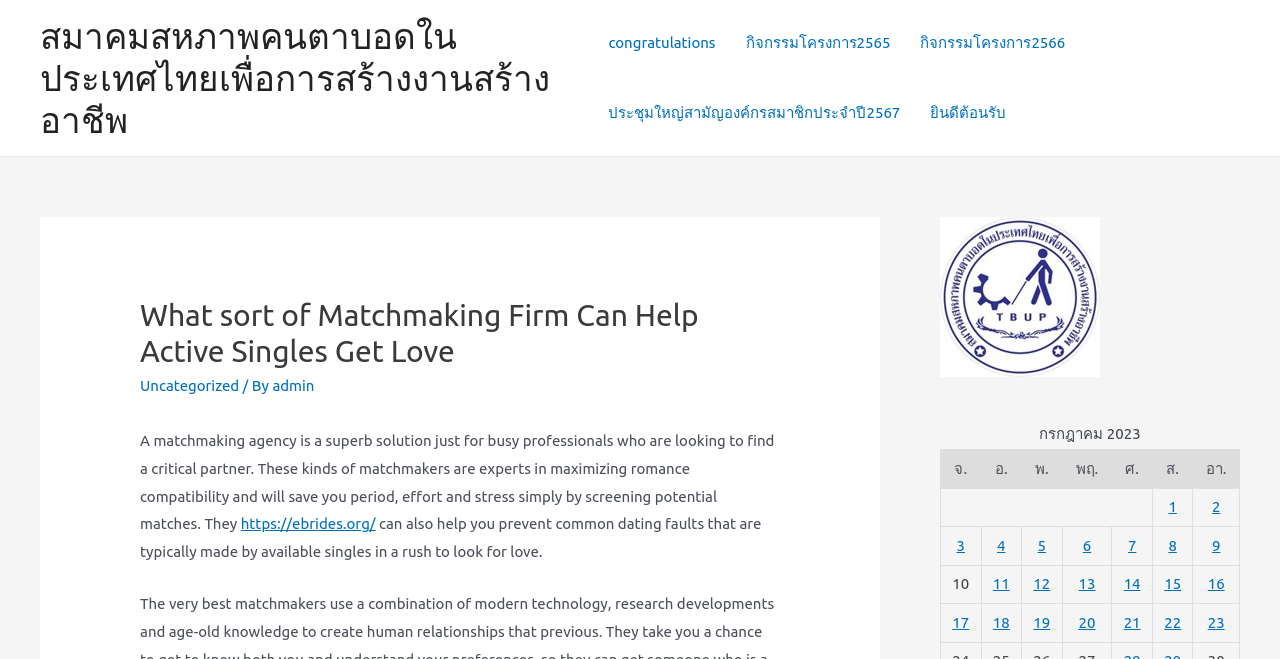Respond to the following query with just one word or a short phrase: 
What is the relationship between the text 'By' and the link 'admin'?

They are adjacent